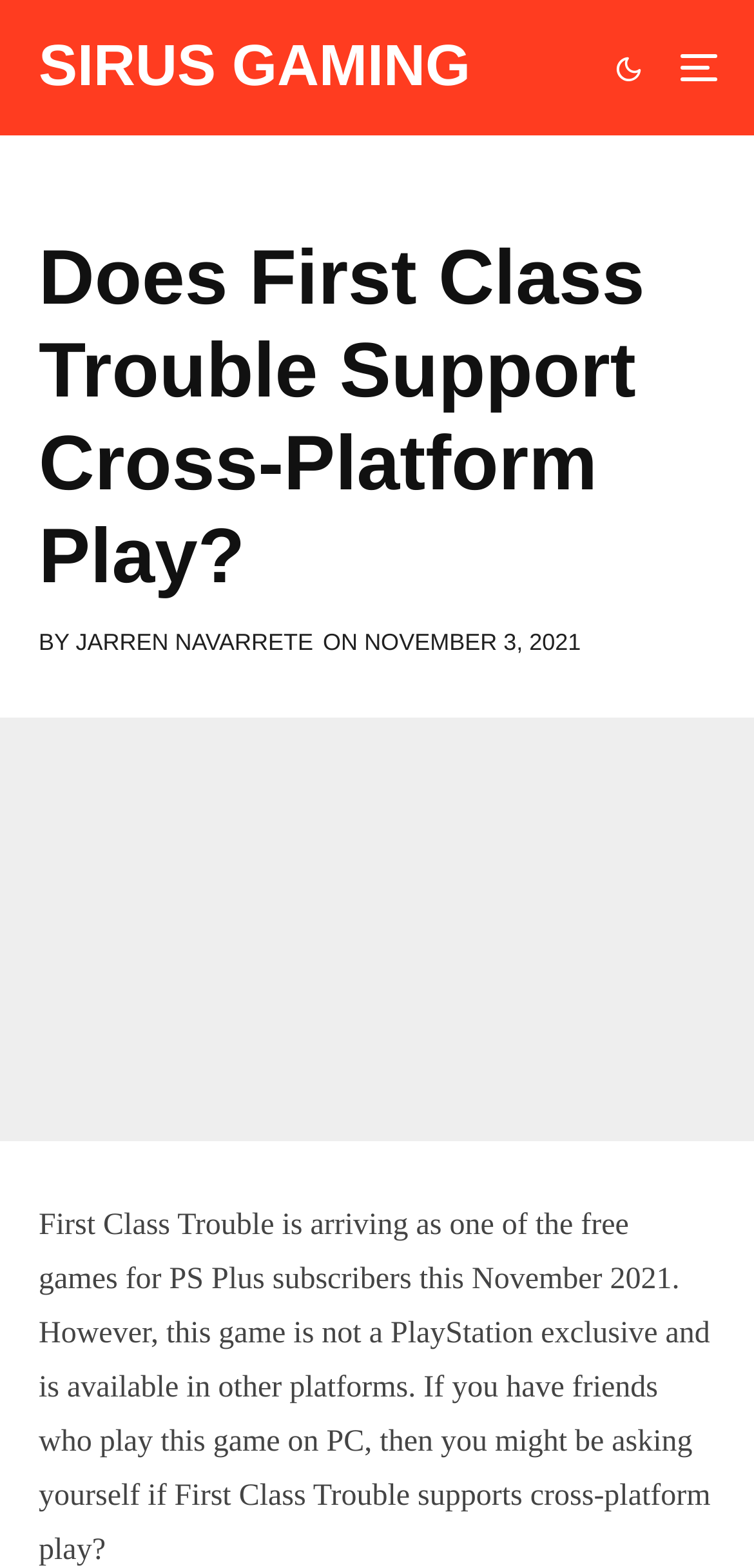Determine the main heading text of the webpage.

Does First Class Trouble Support Cross-Platform Play?